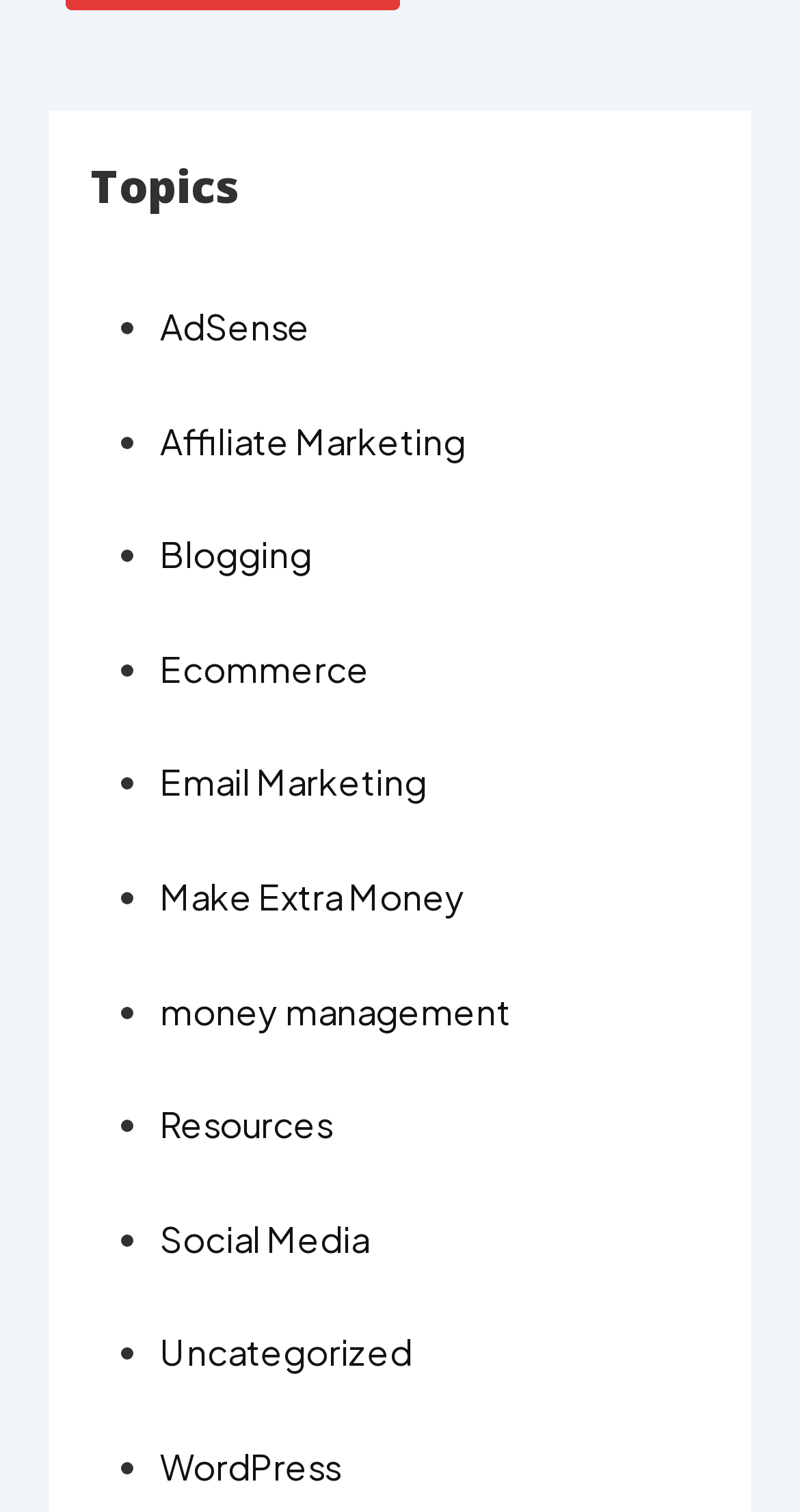Based on the element description: "Make Extra Money", identify the UI element and provide its bounding box coordinates. Use four float numbers between 0 and 1, [left, top, right, bottom].

[0.2, 0.578, 0.582, 0.608]